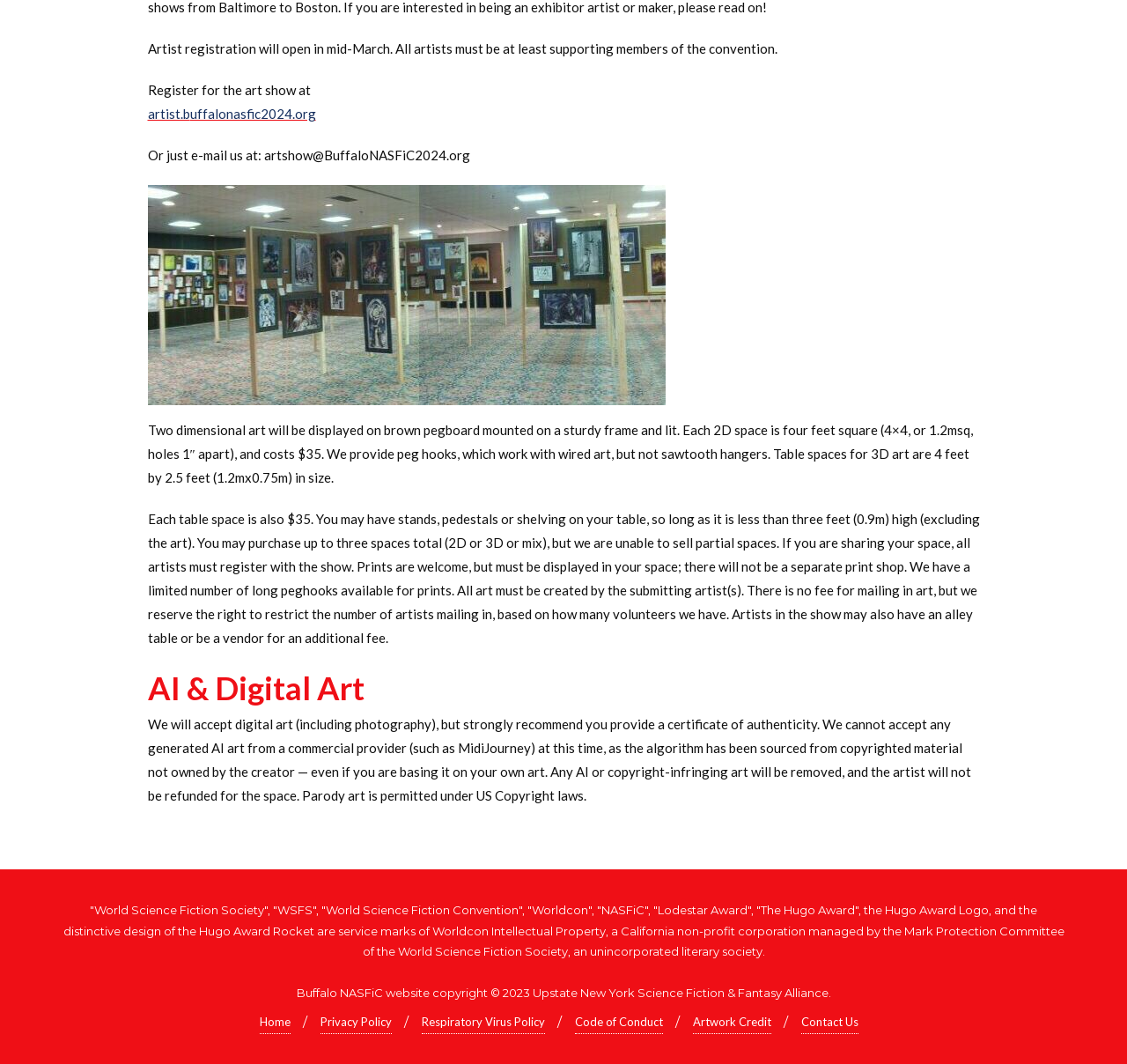Locate the UI element that matches the description Respiratory Virus Policy in the webpage screenshot. Return the bounding box coordinates in the format (top-left x, top-left y, bottom-right x, bottom-right y), with values ranging from 0 to 1.

[0.374, 0.951, 0.484, 0.972]